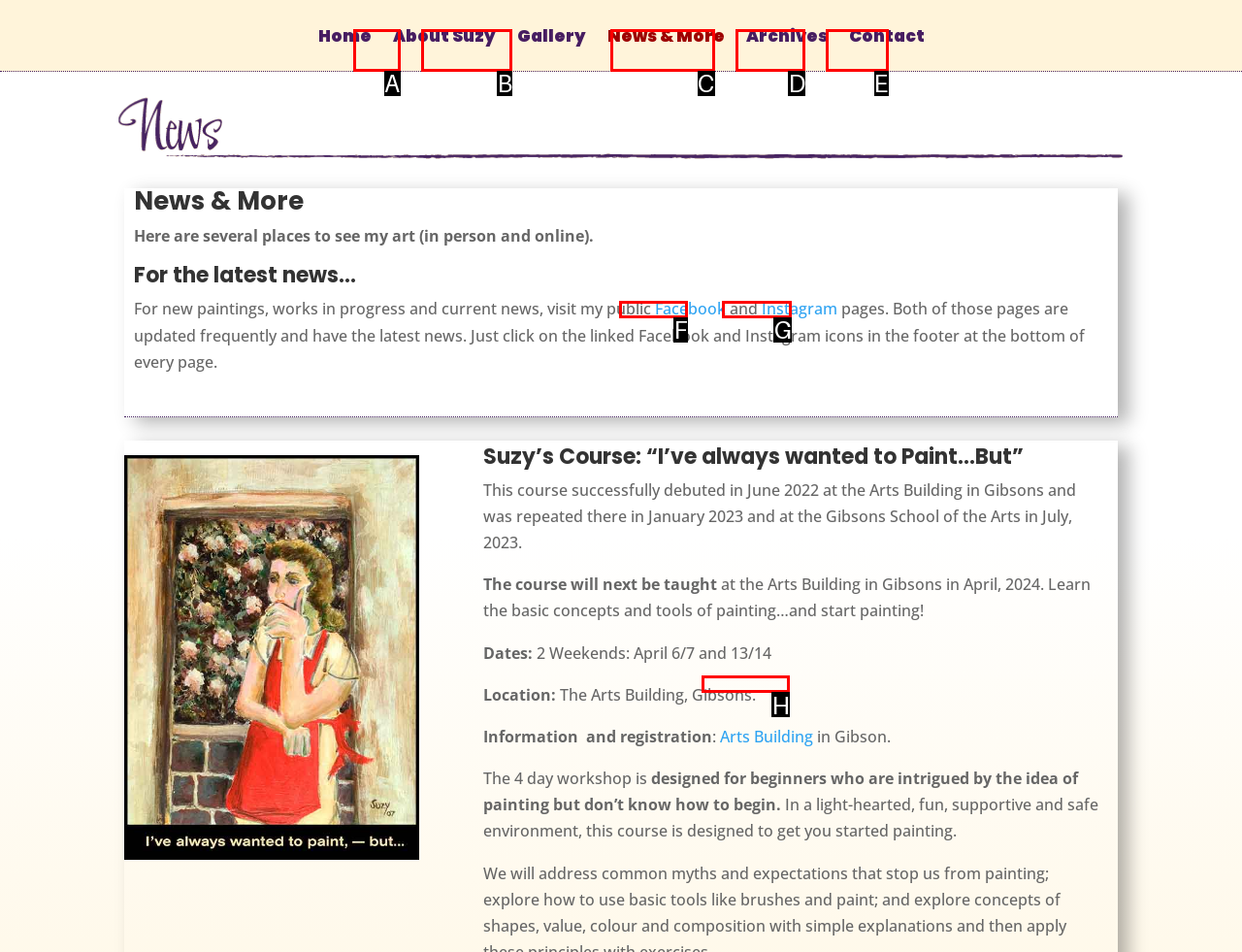Identify the HTML element that corresponds to the description: Arts Building Provide the letter of the matching option directly from the choices.

H